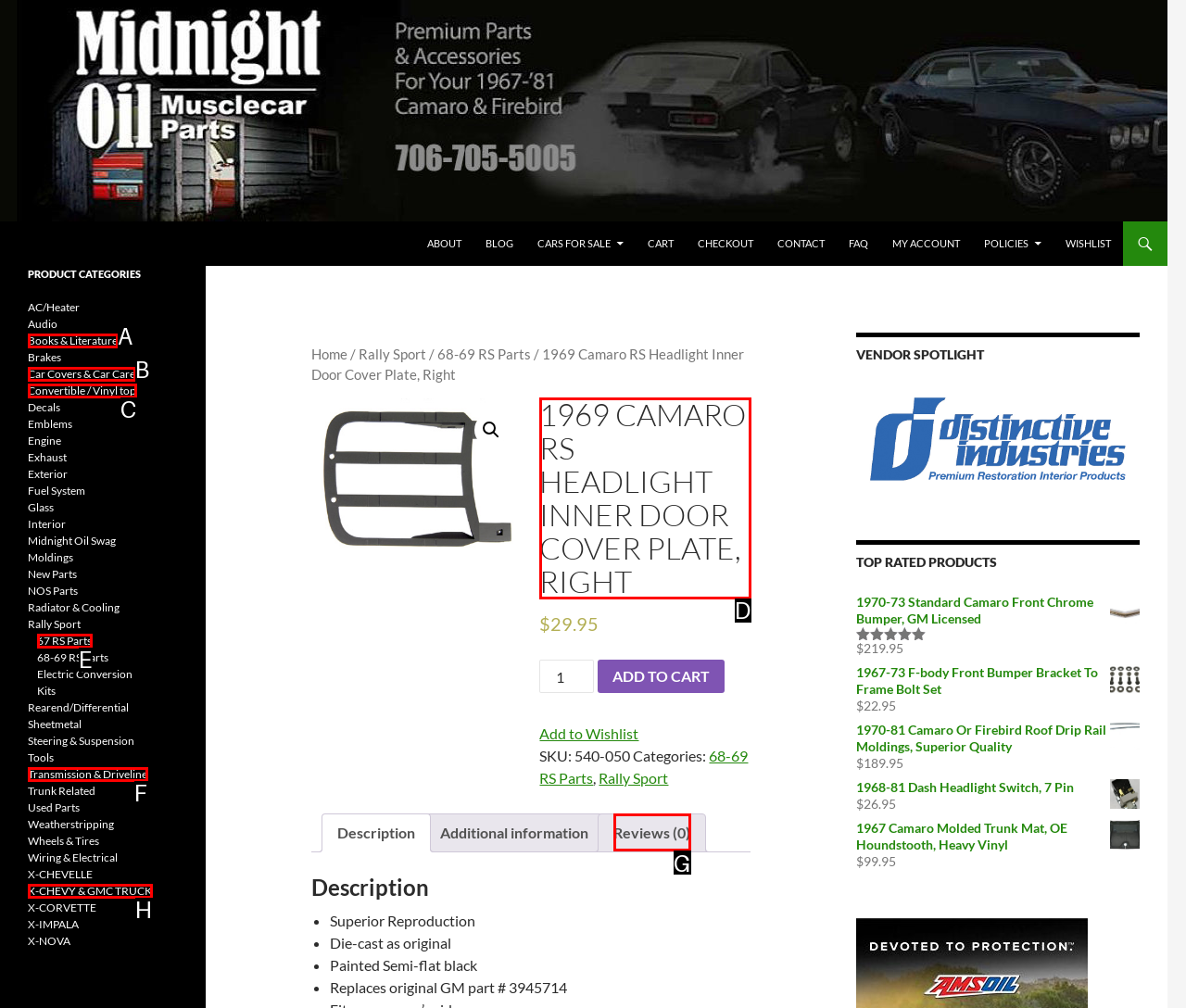Select the letter of the UI element you need to click to complete this task: View product details.

D